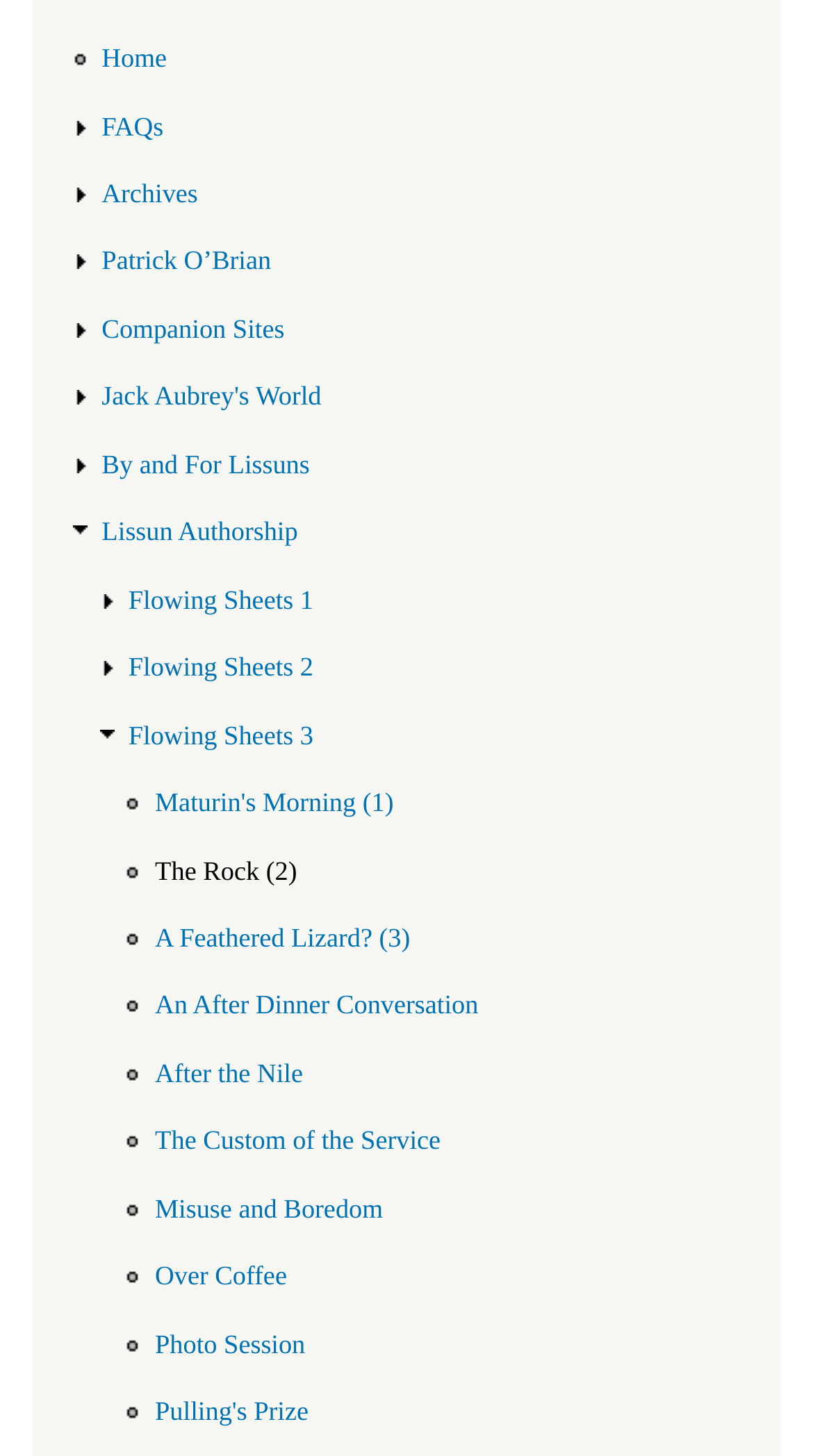Identify the bounding box for the element characterized by the following description: "aria-label="Advertisement" name="aswift_1" title="Advertisement"".

None